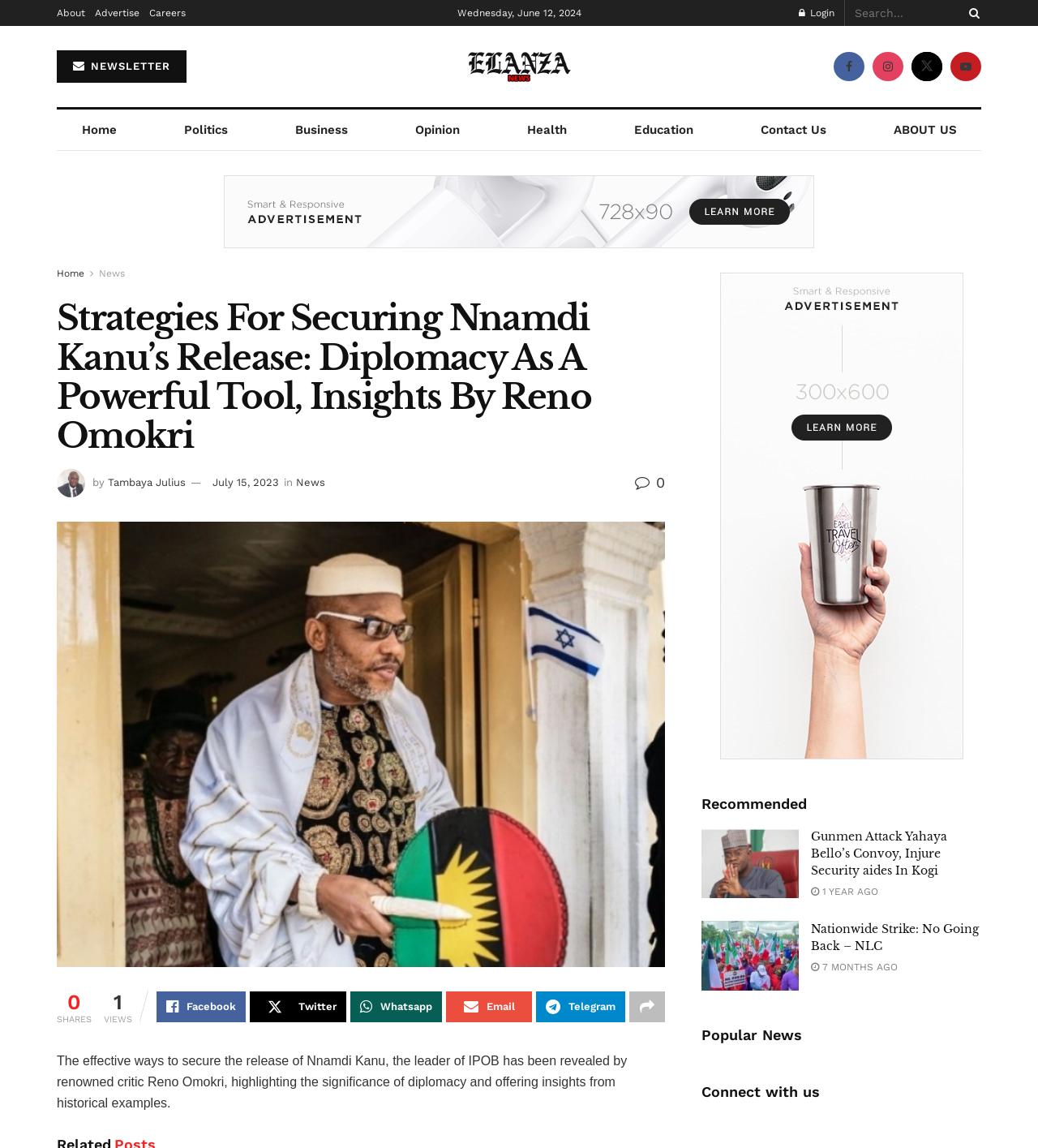Elaborate on the webpage's design and content in a detailed caption.

This webpage appears to be a news article page. At the top, there are several links to different sections of the website, including "About", "Advertise", "Careers", and a login button. Next to the login button, there is a search bar. Below these links, there is a section with several social media icons and a newsletter link.

The main content of the page is an article titled "Strategies For Securing Nnamdi Kanu's Release: Diplomacy As A Powerful Tool, Insights By Reno Omokri". The article has a heading, an image of the author, and a brief description of the article's content. Below the article, there are links to share the article on various social media platforms, as well as a count of shares and views.

To the right of the article, there is a section titled "Recommended" with several news articles, each with a heading, an image, and a brief description. Each article has a link to read more.

At the bottom of the page, there are two sections: "Popular News" and "Connect with us". The "Popular News" section has several news article links, and the "Connect with us" section has a link to connect with the website on social media.

Overall, the webpage has a clean and organized layout, with clear headings and concise text. The use of images and icons adds visual interest to the page.